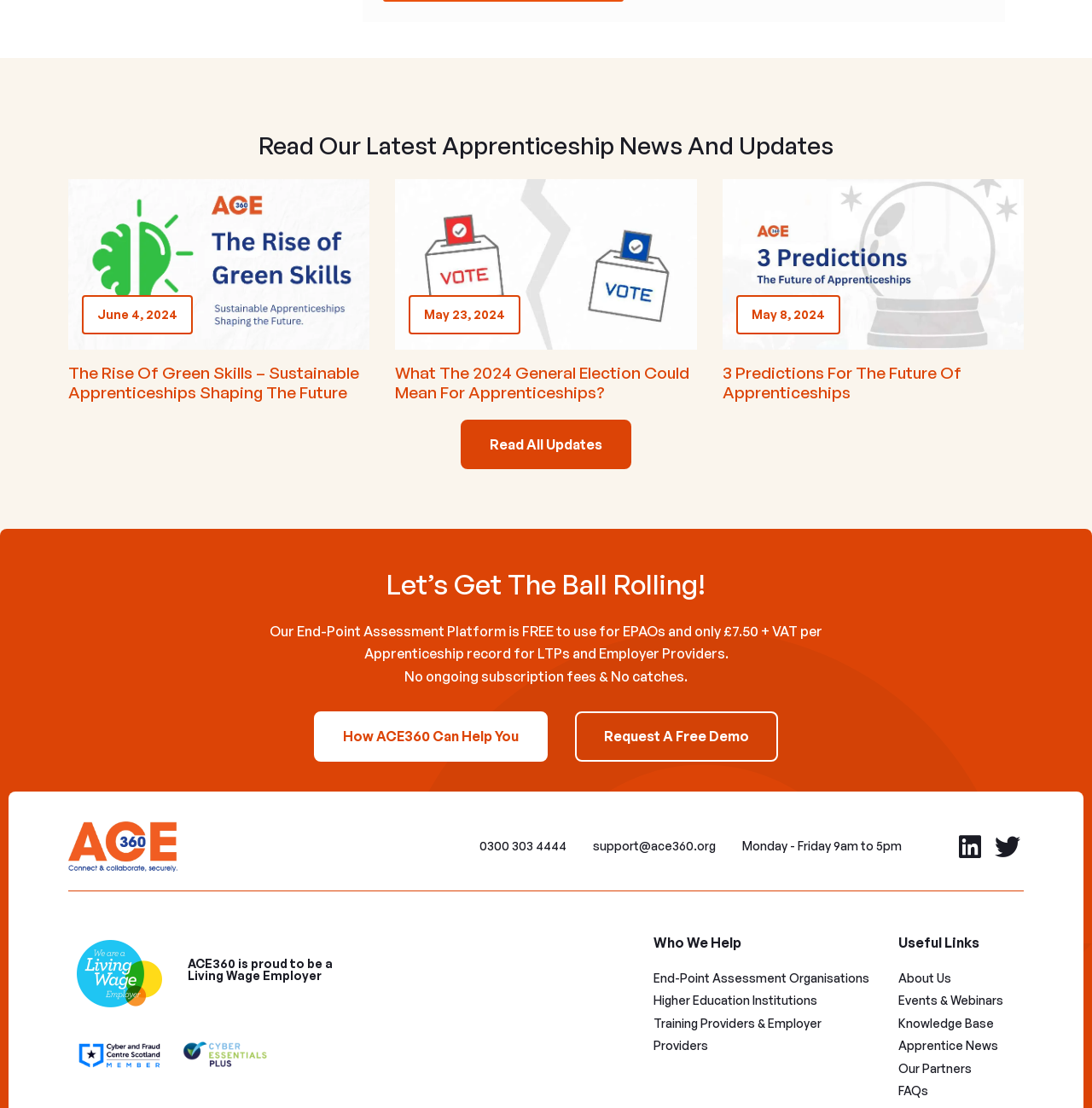Locate the bounding box coordinates of the clickable area to execute the instruction: "Click on the 'Scorpion Motorways Contact Number, Prices, Timetable' link". Provide the coordinates as four float numbers between 0 and 1, represented as [left, top, right, bottom].

None